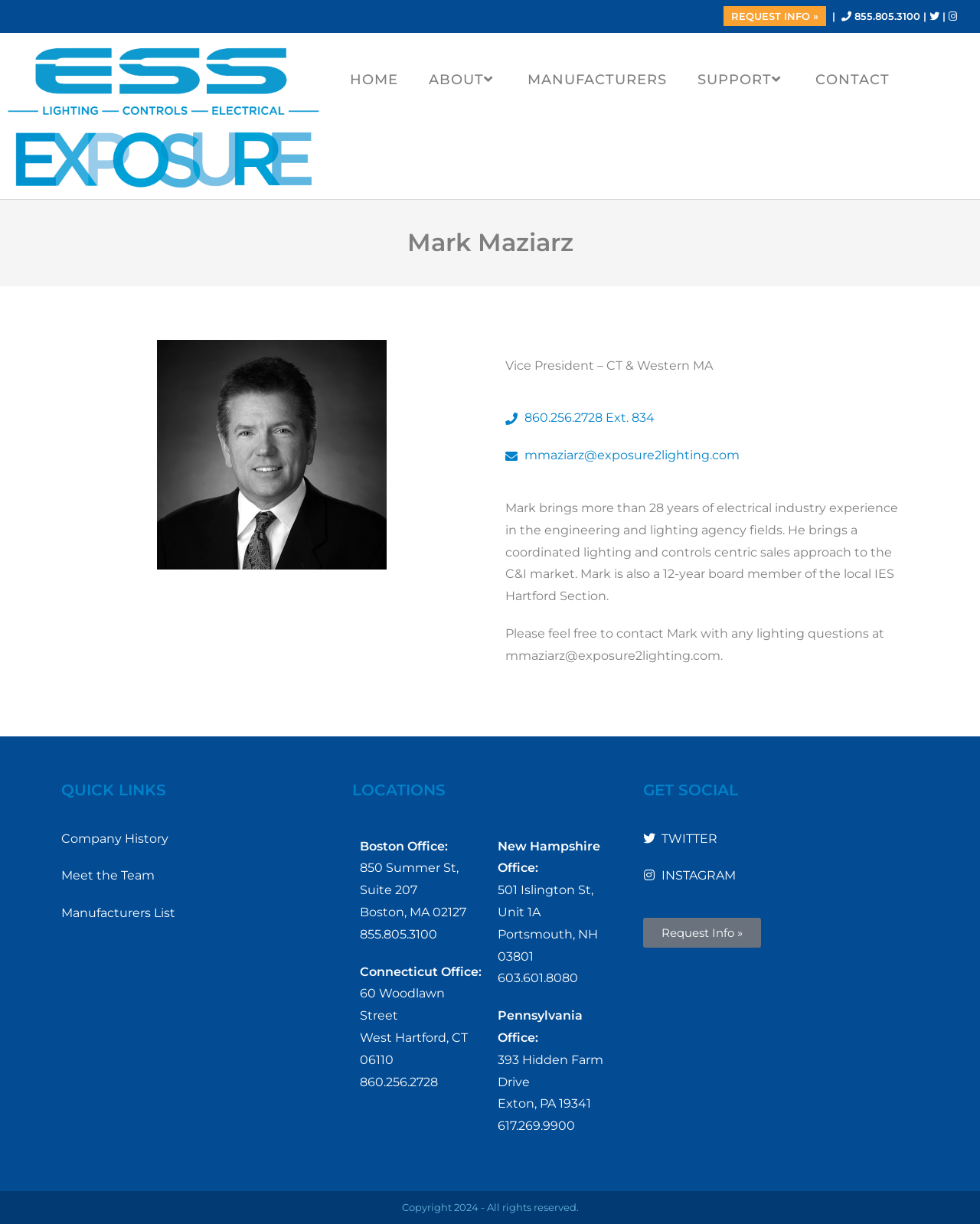Locate the bounding box coordinates of the clickable area needed to fulfill the instruction: "Call the phone number 855.805.3100".

[0.869, 0.008, 0.948, 0.018]